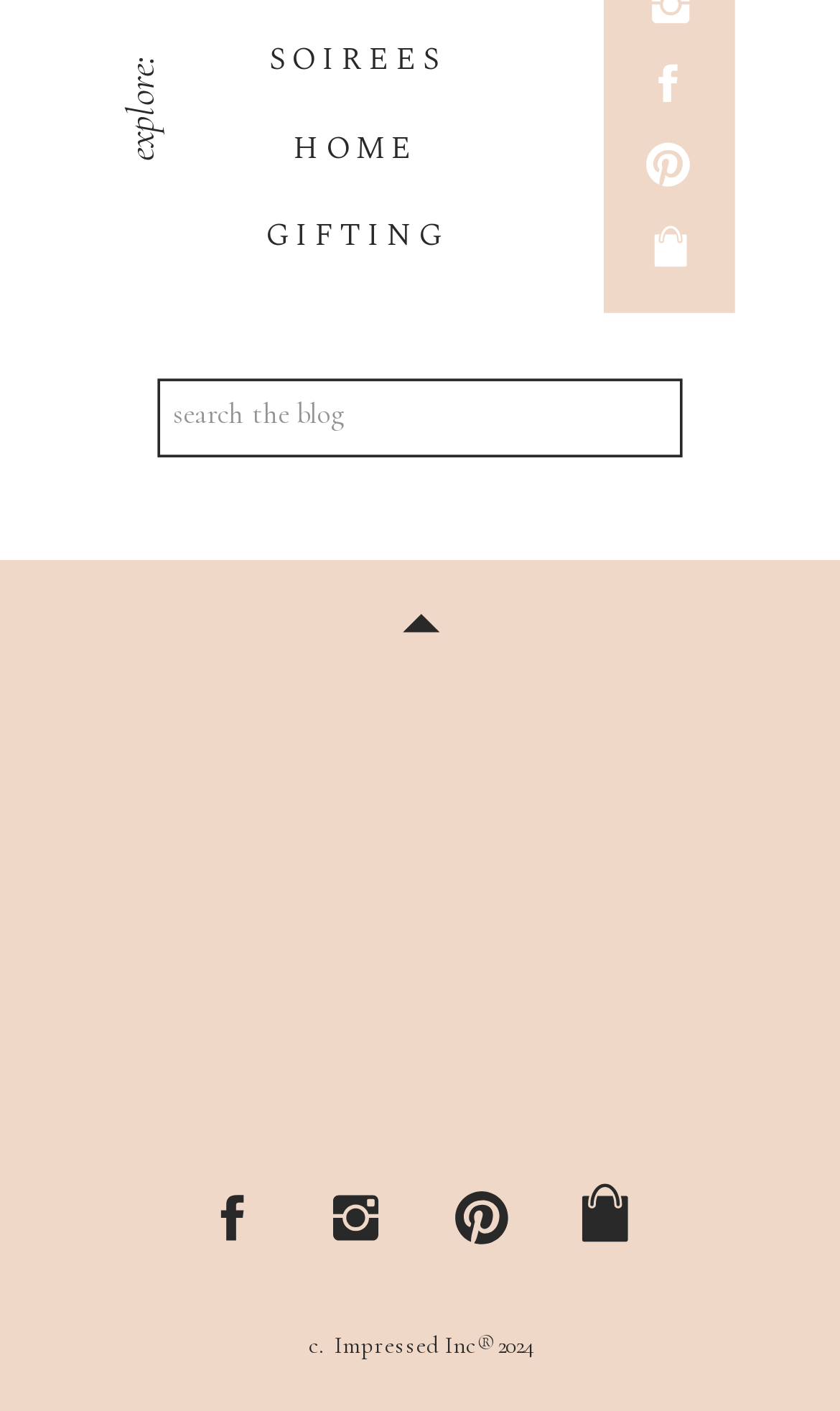What is the purpose of the textbox?
Using the information from the image, answer the question thoroughly.

The textbox is located next to the 'Search for:' label, indicating that its purpose is to allow users to input search queries.